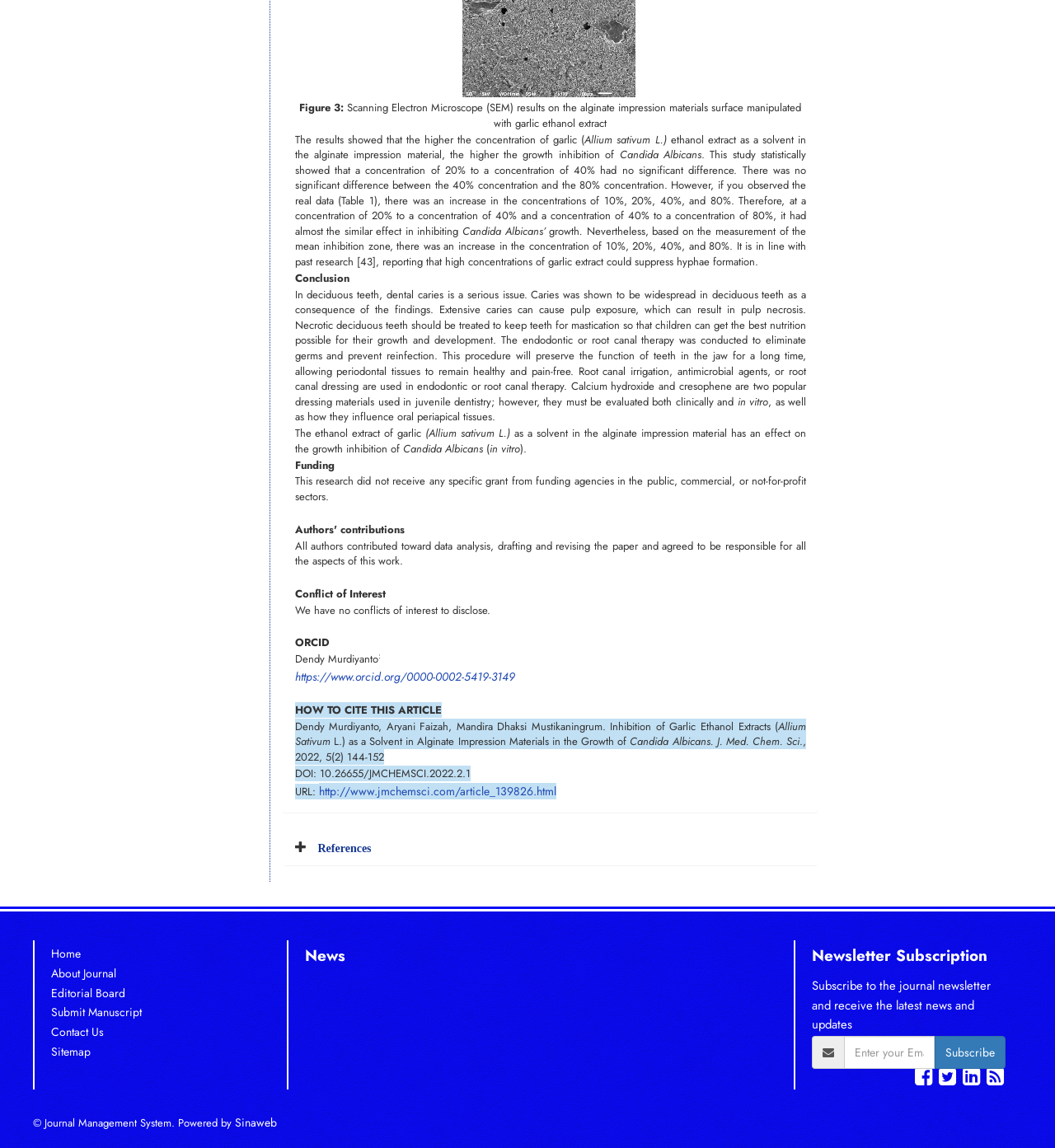Can you give a detailed response to the following question using the information from the image? What is the purpose of endodontic or root canal therapy?

The purpose of endodontic or root canal therapy is to preserve the function of teeth in the jaw for a long time, allowing periodontal tissues to remain healthy and pain-free, as mentioned in the text.